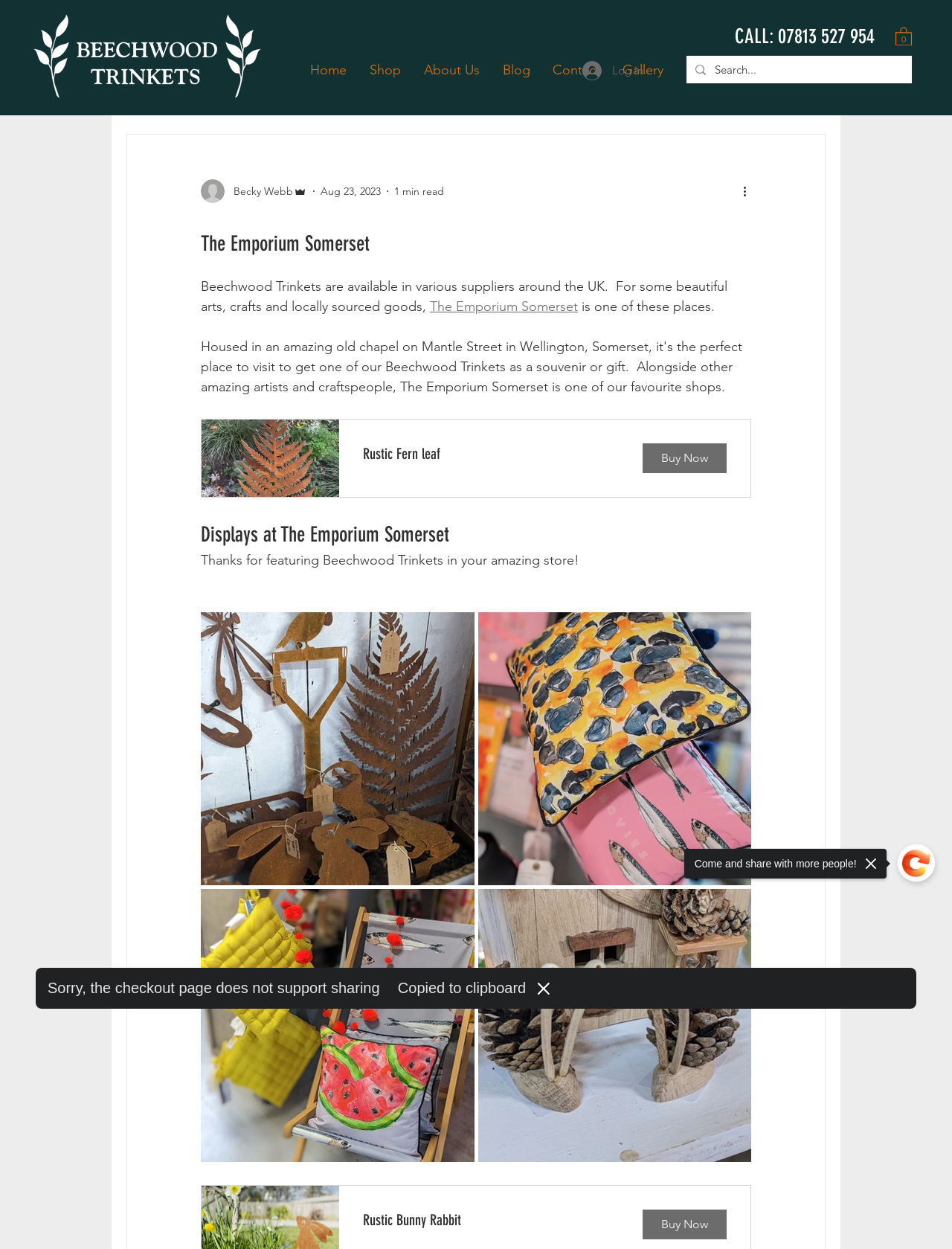Pinpoint the bounding box coordinates of the area that must be clicked to complete this instruction: "Click the 'Go' button".

None